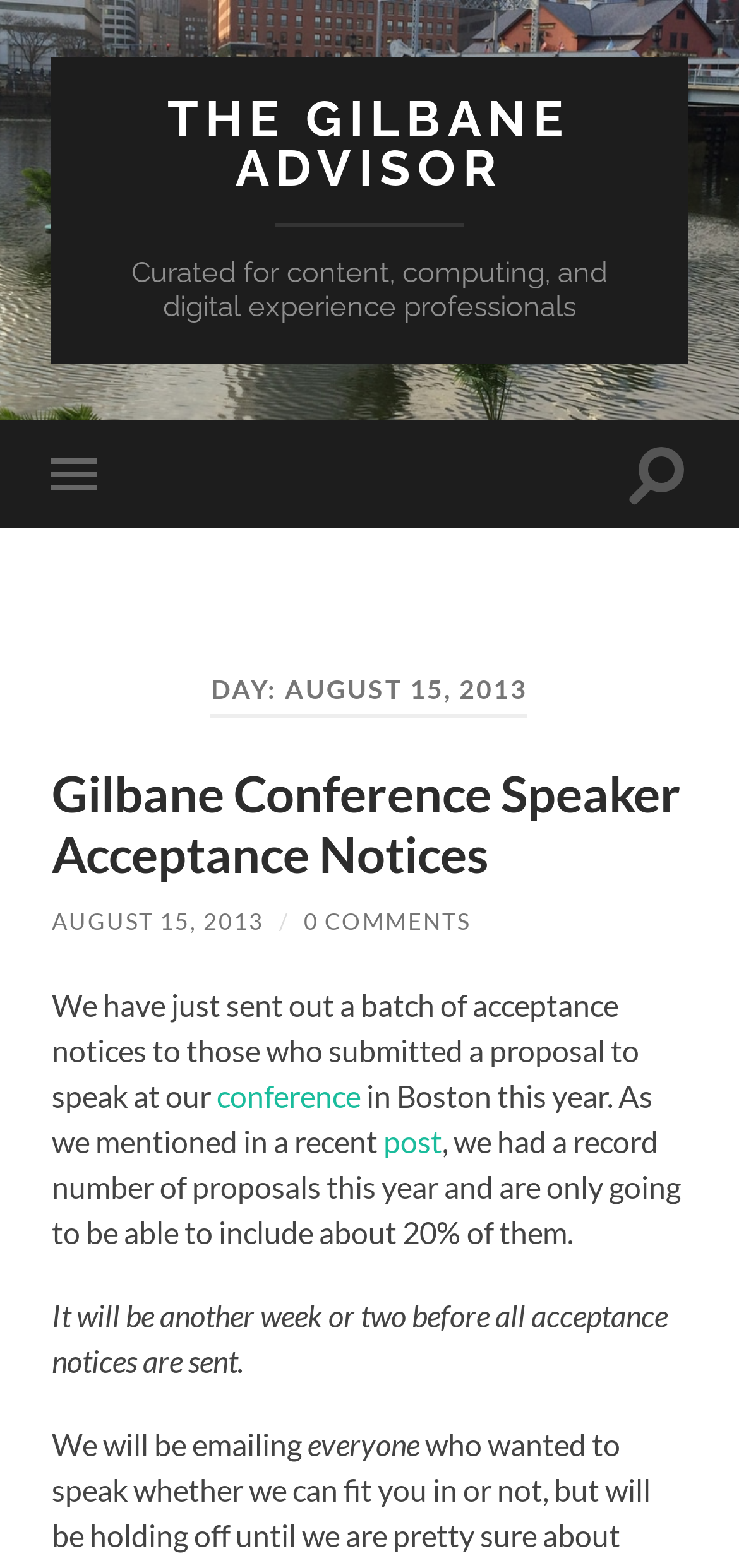Can you specify the bounding box coordinates of the area that needs to be clicked to fulfill the following instruction: "Click the 'Previous announcement' button"?

None